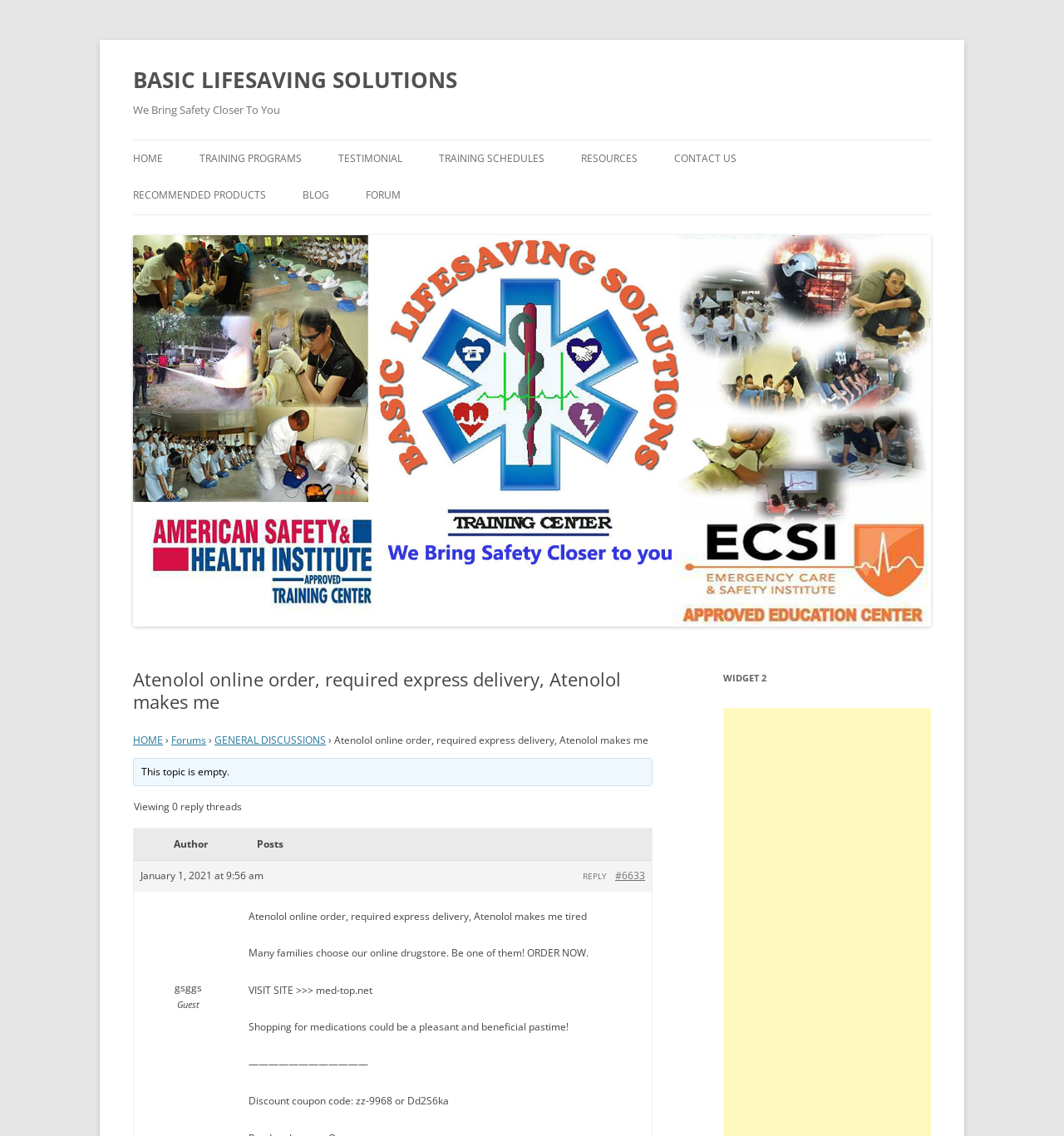Explain the webpage in detail, including its primary components.

The webpage is divided into several sections. At the top, there is a heading "BASIC LIFESAVING SOLUTIONS" with a link to the same title. Below it, there is another heading "We Bring Safety Closer To You". 

To the right of these headings, there is a navigation menu with links to various pages, including "HOME", "TRAINING PROGRAMS", "TESTIMONIAL", "TRAINING SCHEDULES", "RESOURCES", "CONTACT US", and "RECOMMENDED PRODUCTS". 

Below the navigation menu, there is a section with links to different forums, including "STAR OF LIFE", "INTRODUCE YOURSELF", "GENERAL DISCUSSIONS", "HEALTH AND SAFETY", "BASIC LIFE SUPPORT", "FIRST AID", "FOOD AND TRAVEL", and others.

In the main content area, there is a topic heading "Atenolol online order, required express delivery, Atenolol makes me" with a link to the same title. Below it, there is a message indicating that the topic is empty. There are also some statistics about the topic, including the number of reply threads and the author's information.

Further down, there is a post from a user with the username "Guest" discussing Atenolol and its effects. The post includes some promotional text and links to an online drugstore. There is also a button to reply to the post.

To the right of the main content area, there is a widget with a heading "WIDGET 2".